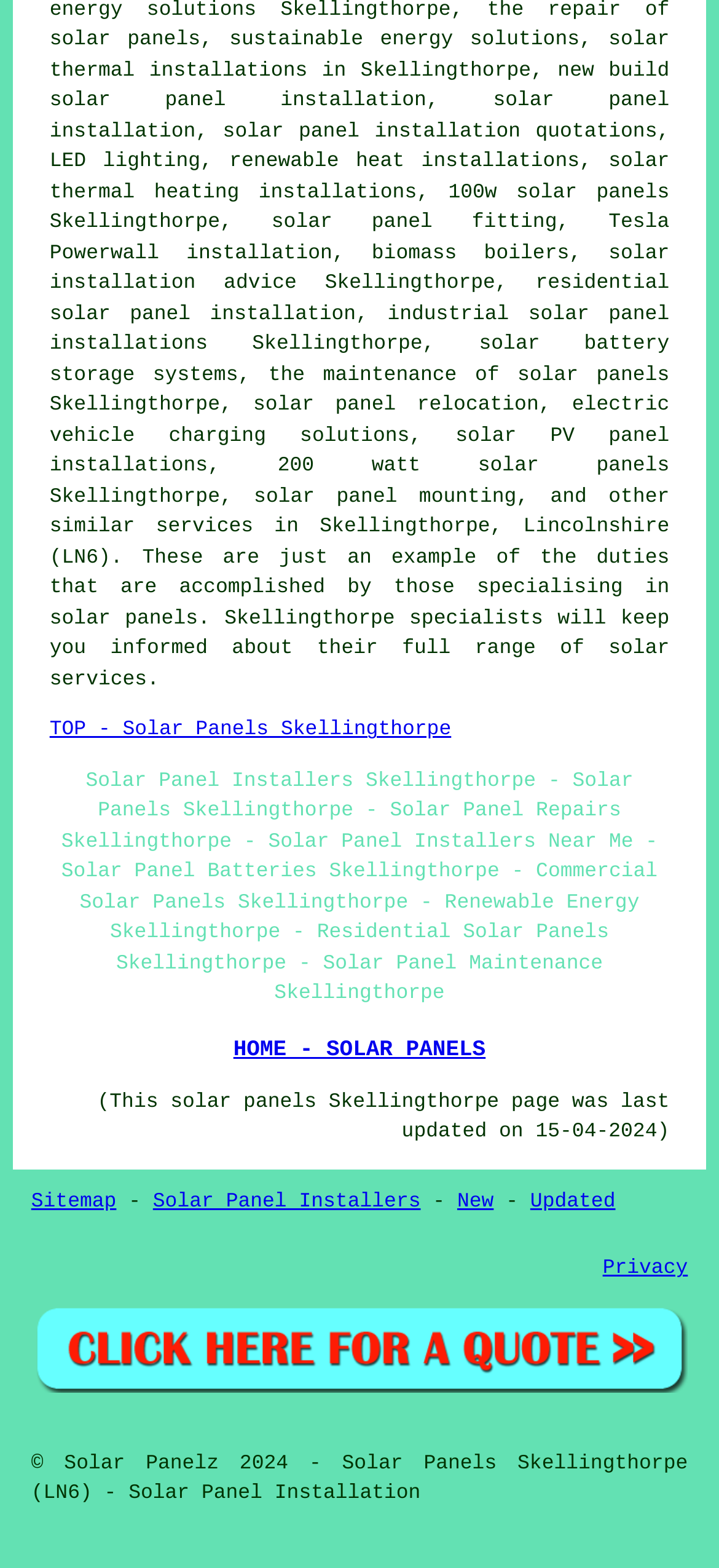Determine the bounding box coordinates of the clickable element necessary to fulfill the instruction: "Click on 'solar panel installation'". Provide the coordinates as four float numbers within the 0 to 1 range, i.e., [left, top, right, bottom].

[0.069, 0.058, 0.931, 0.092]